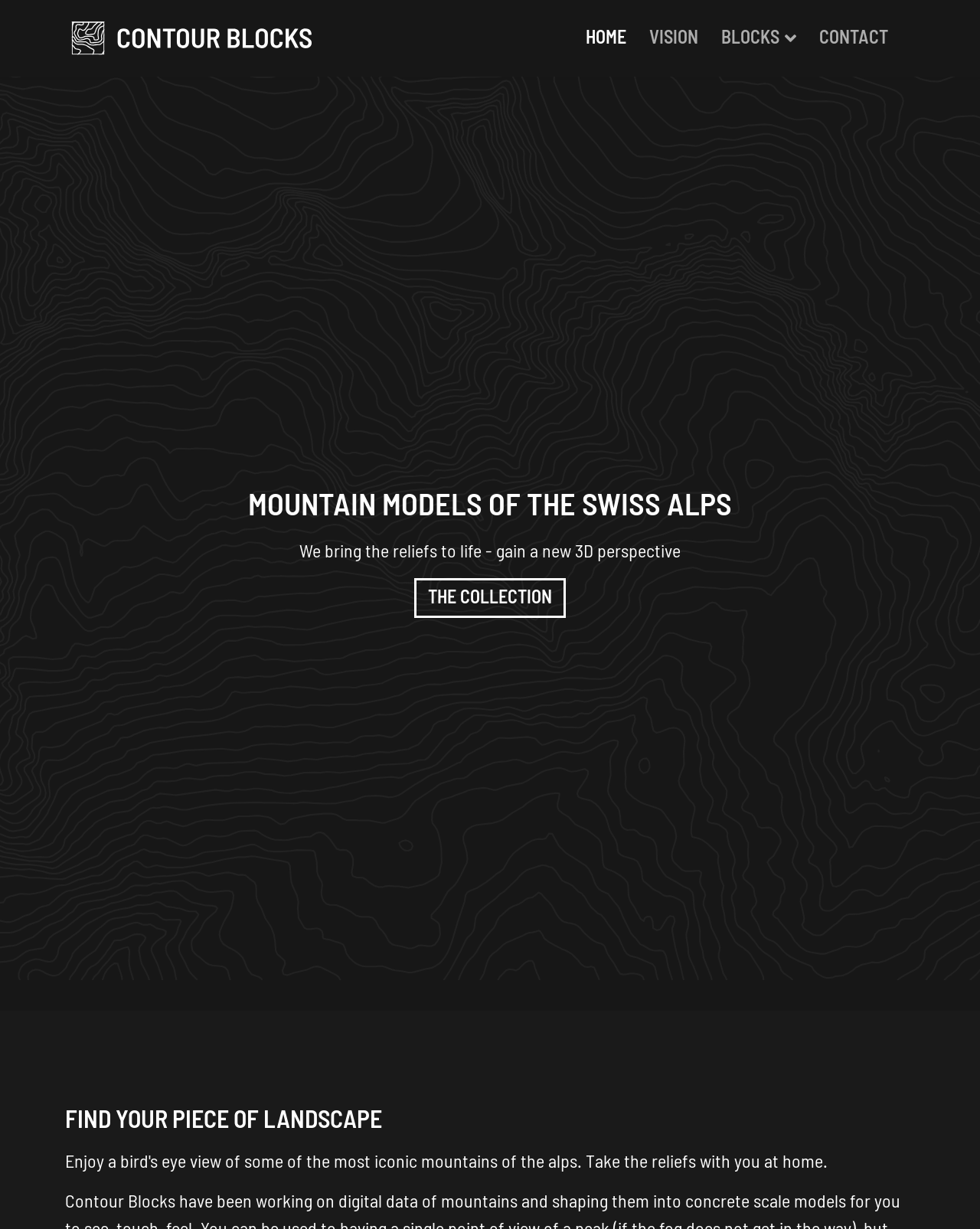Identify the bounding box for the UI element described as: "alt="Contour Blocks"". Ensure the coordinates are four float numbers between 0 and 1, formatted as [left, top, right, bottom].

[0.066, 0.012, 0.331, 0.05]